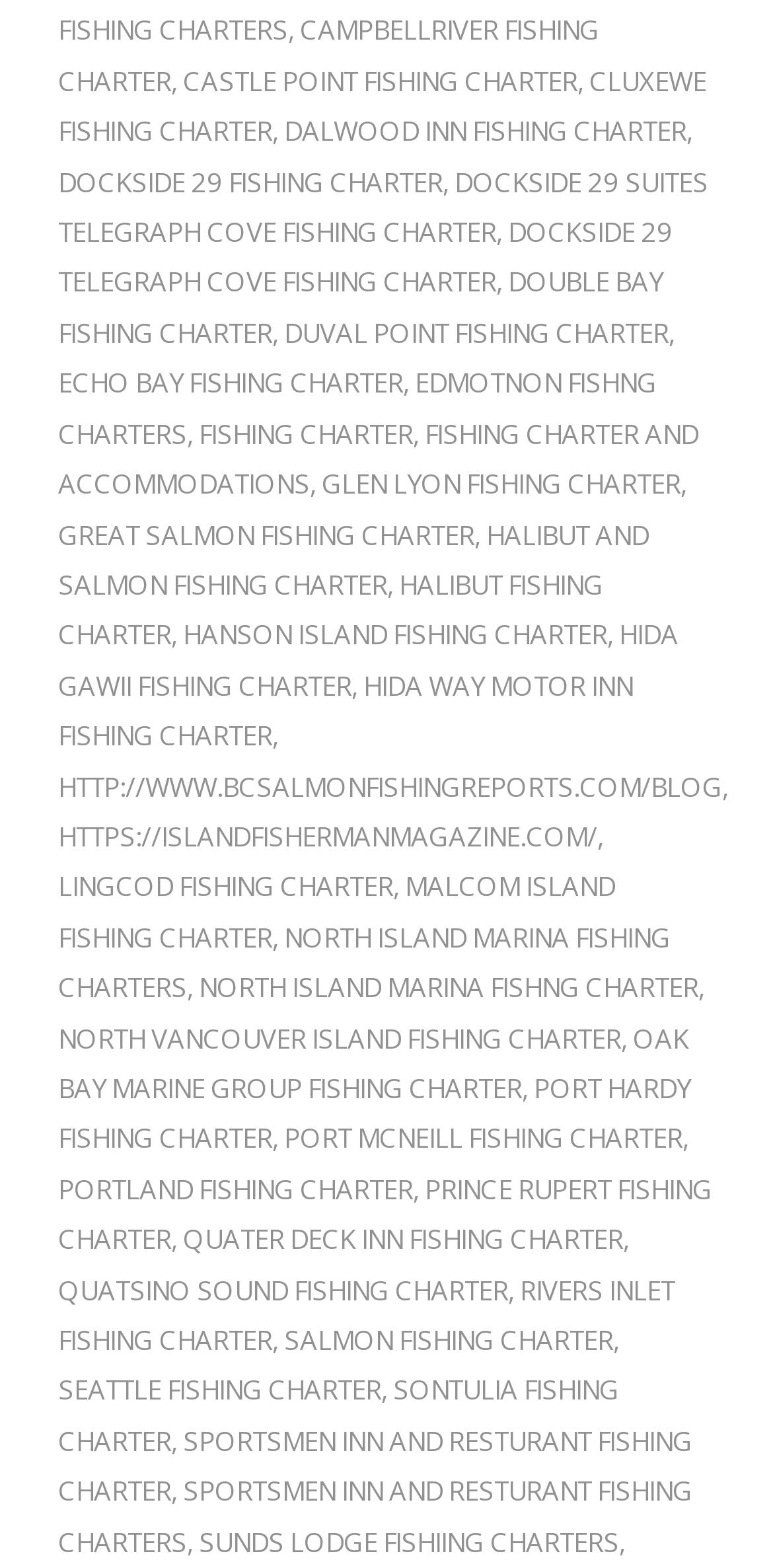Please find the bounding box coordinates of the element's region to be clicked to carry out this instruction: "Browse HTTPS://ISLANDFISHERMANMAGAZINE.COM/".

[0.075, 0.522, 0.772, 0.545]